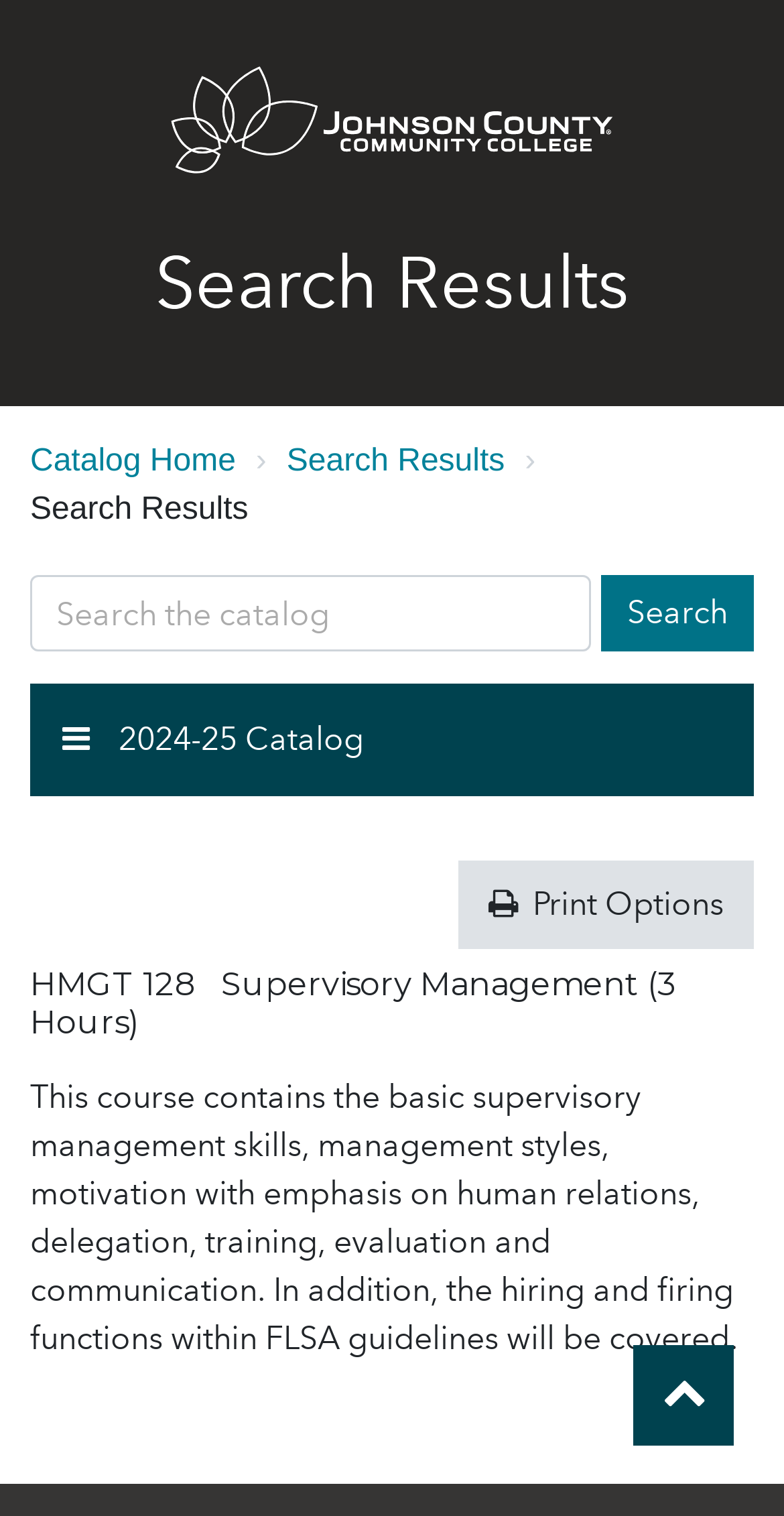Please determine the bounding box coordinates for the element with the description: "Back to top".

[0.808, 0.887, 0.936, 0.954]